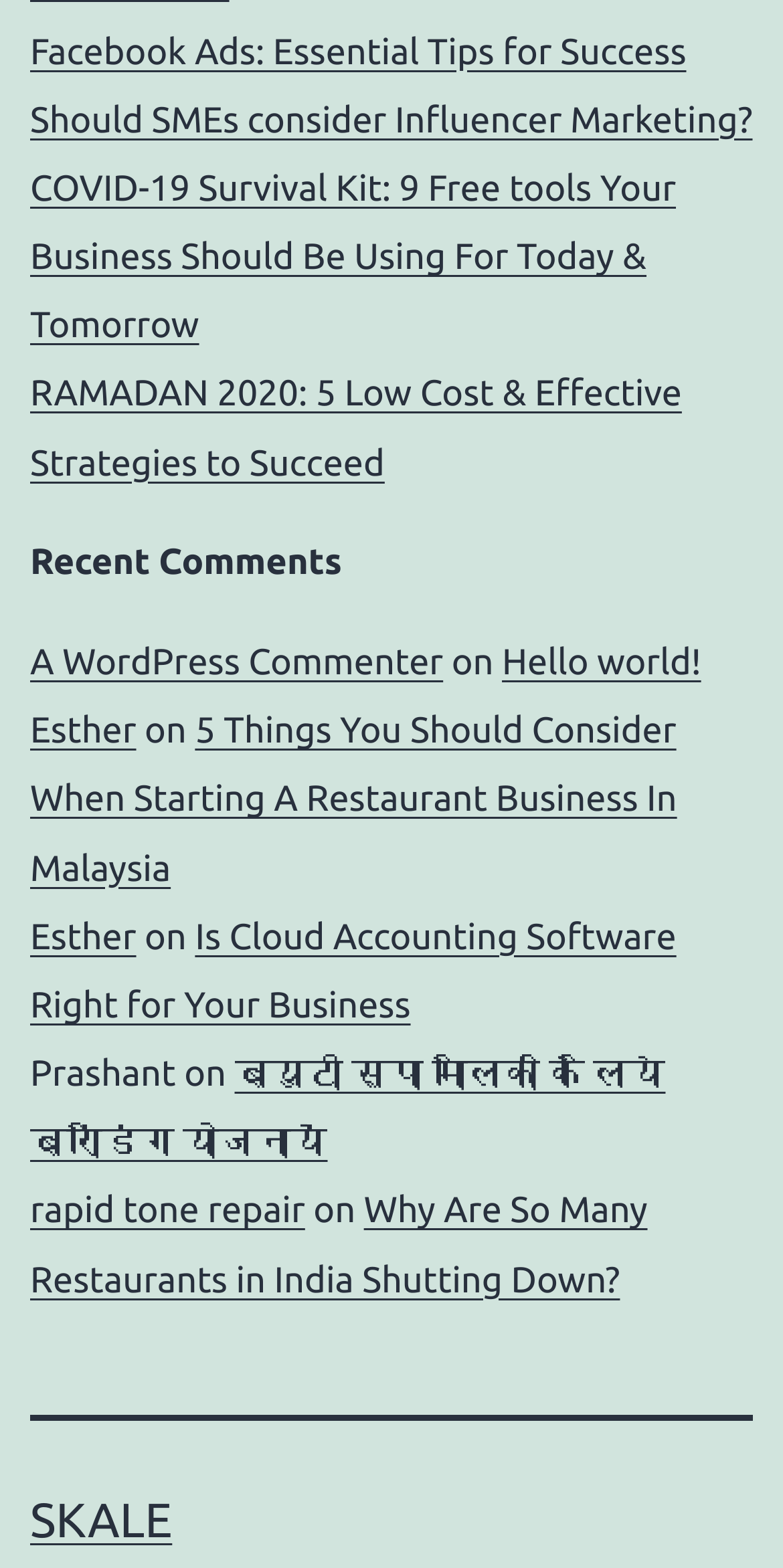Please predict the bounding box coordinates of the element's region where a click is necessary to complete the following instruction: "Read about Facebook Ads". The coordinates should be represented by four float numbers between 0 and 1, i.e., [left, top, right, bottom].

[0.038, 0.02, 0.876, 0.045]